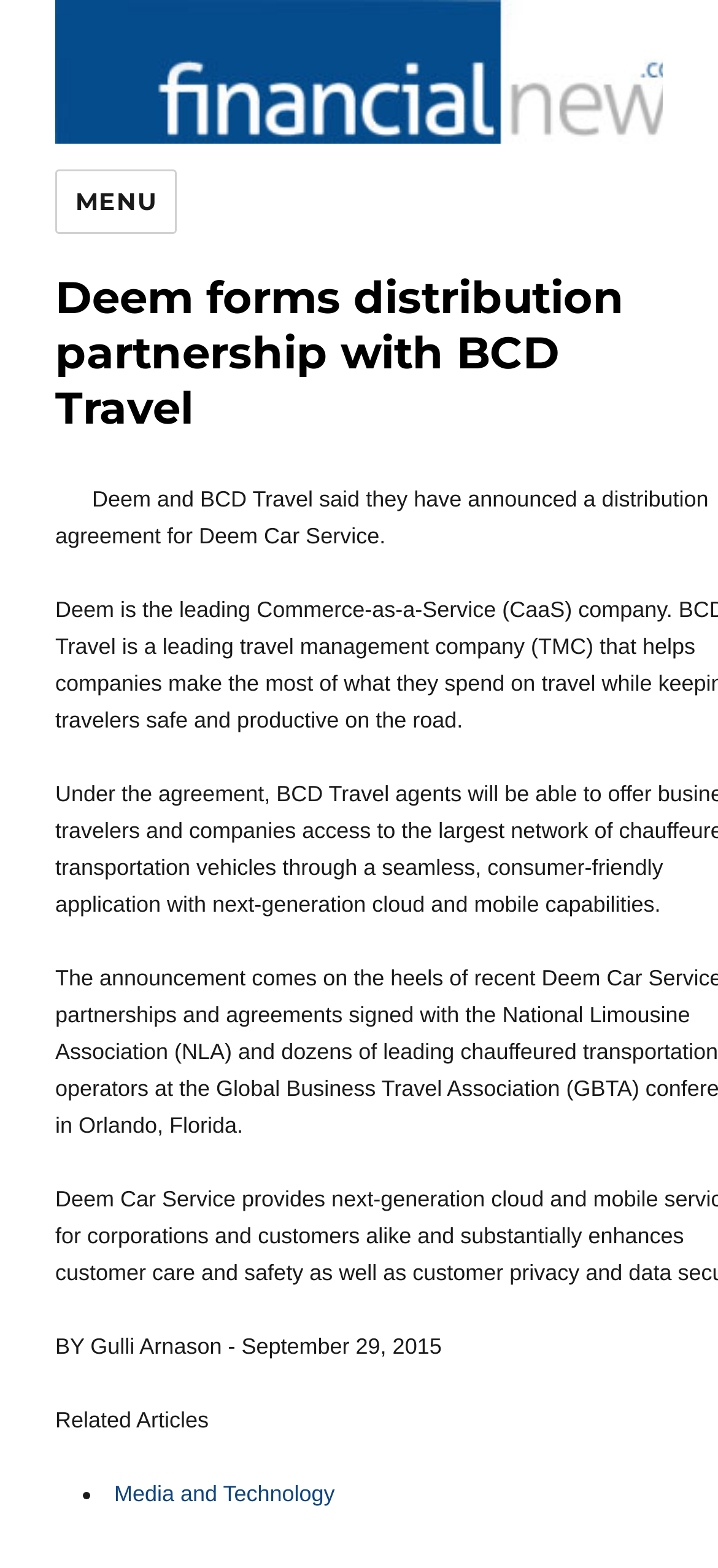Answer the question below in one word or phrase:
When was the article published?

September 29, 2015